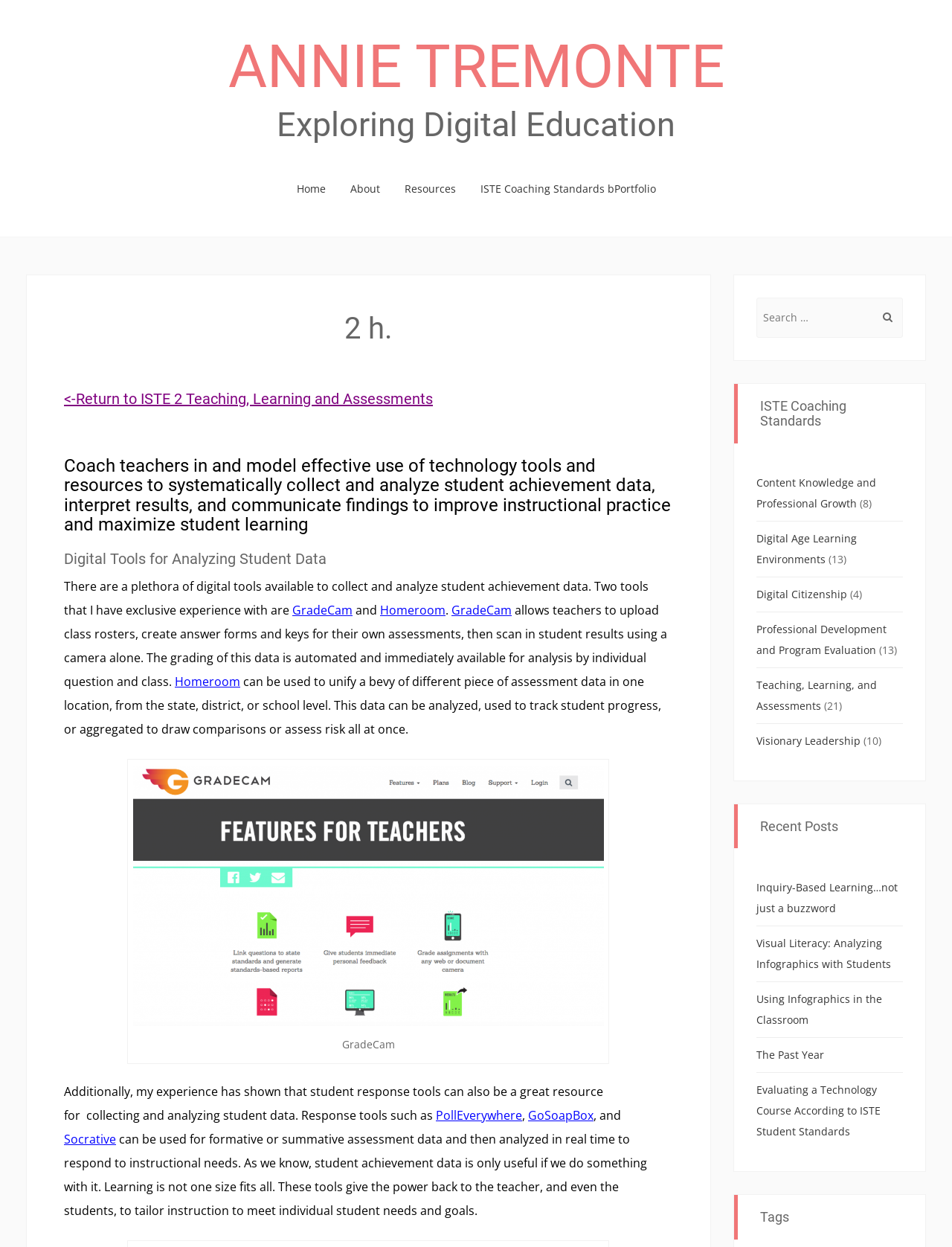Can you pinpoint the bounding box coordinates for the clickable element required for this instruction: "Explore 'Digital Tools for Analyzing Student Data'"? The coordinates should be four float numbers between 0 and 1, i.e., [left, top, right, bottom].

[0.067, 0.441, 0.707, 0.454]